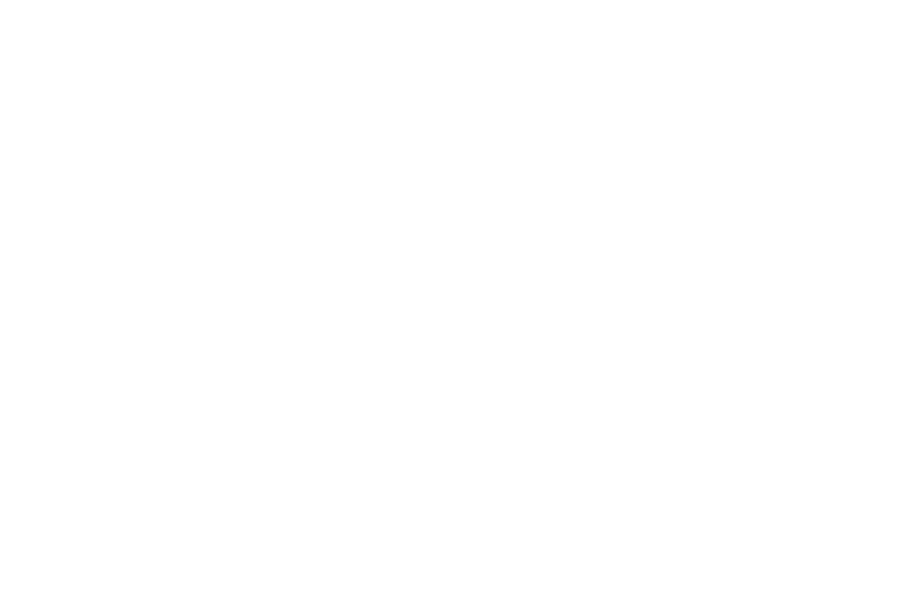Based on the image, please respond to the question with as much detail as possible:
What is the purpose of the imagery?

The context suggests a focus on fire safety solutions, aligning with themes of ensuring safety measures are in place to combat potential fire hazards, making the imagery crucial for educational materials or safety guides related to fire prevention measures.